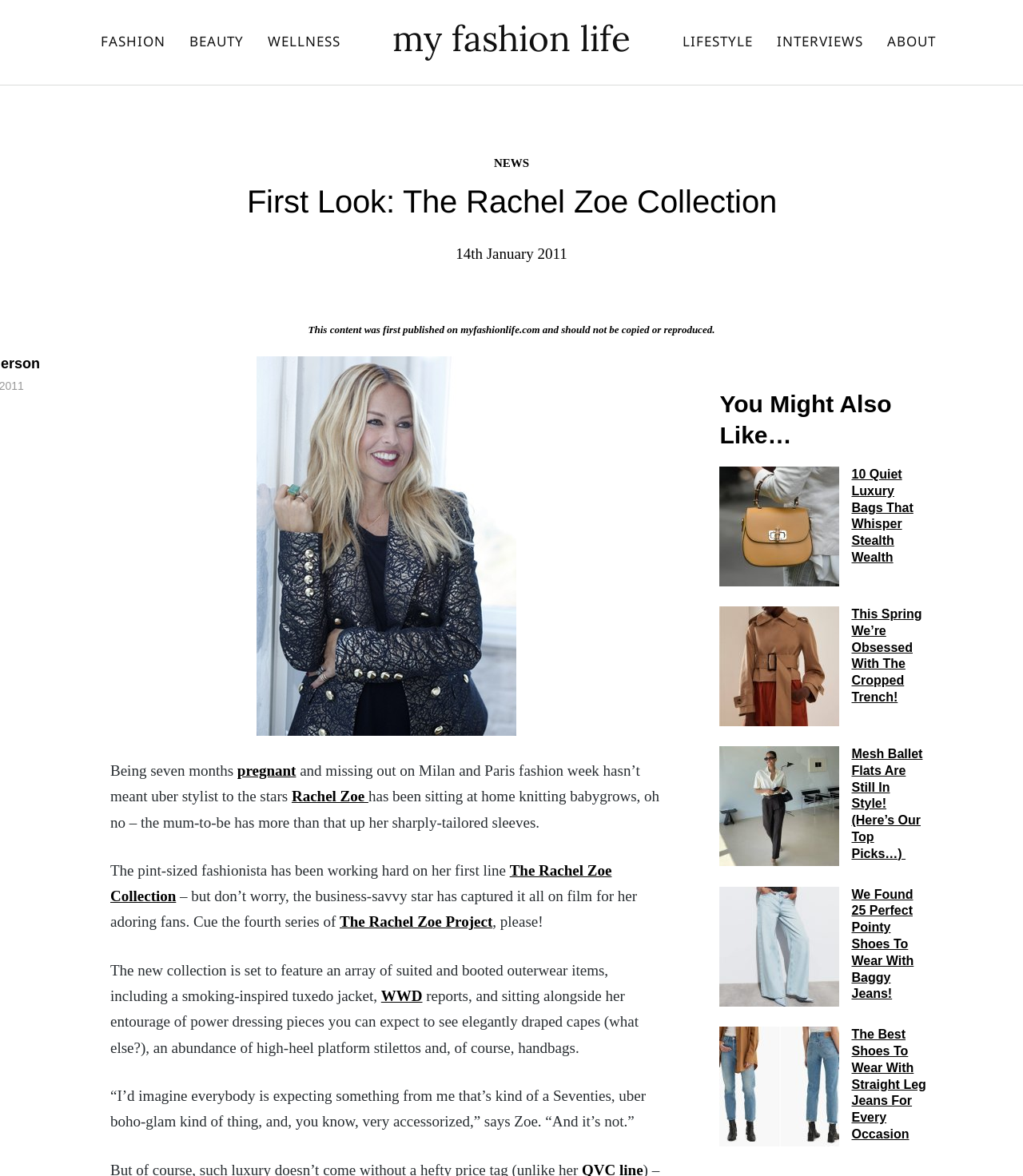Find the bounding box coordinates of the clickable area required to complete the following action: "Explore The Rachel Zoe Project".

[0.332, 0.777, 0.481, 0.791]